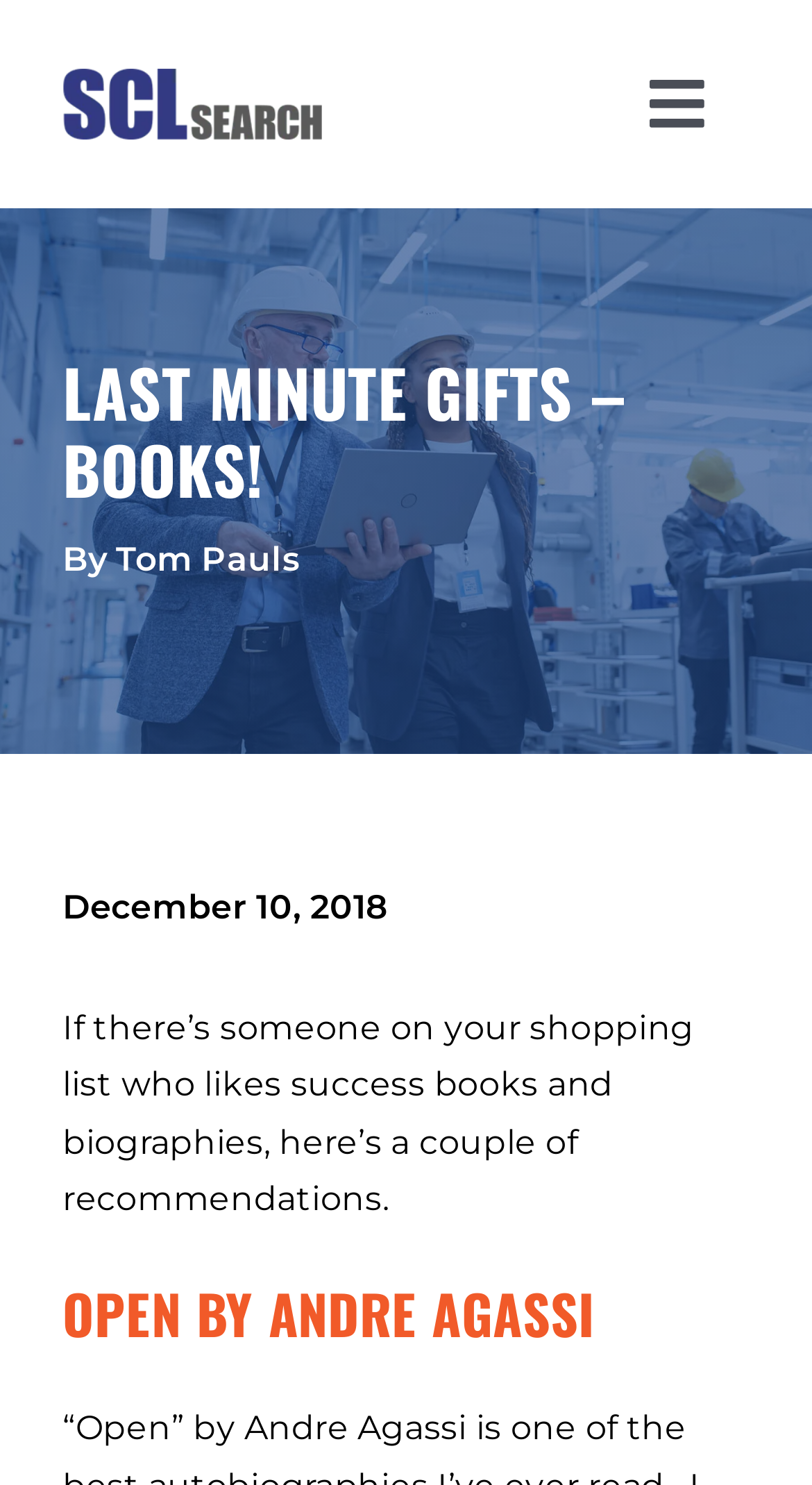Identify the coordinates of the bounding box for the element described below: "alt="SCL Search Consultants Logo"". Return the coordinates as four float numbers between 0 and 1: [left, top, right, bottom].

[0.077, 0.043, 0.396, 0.07]